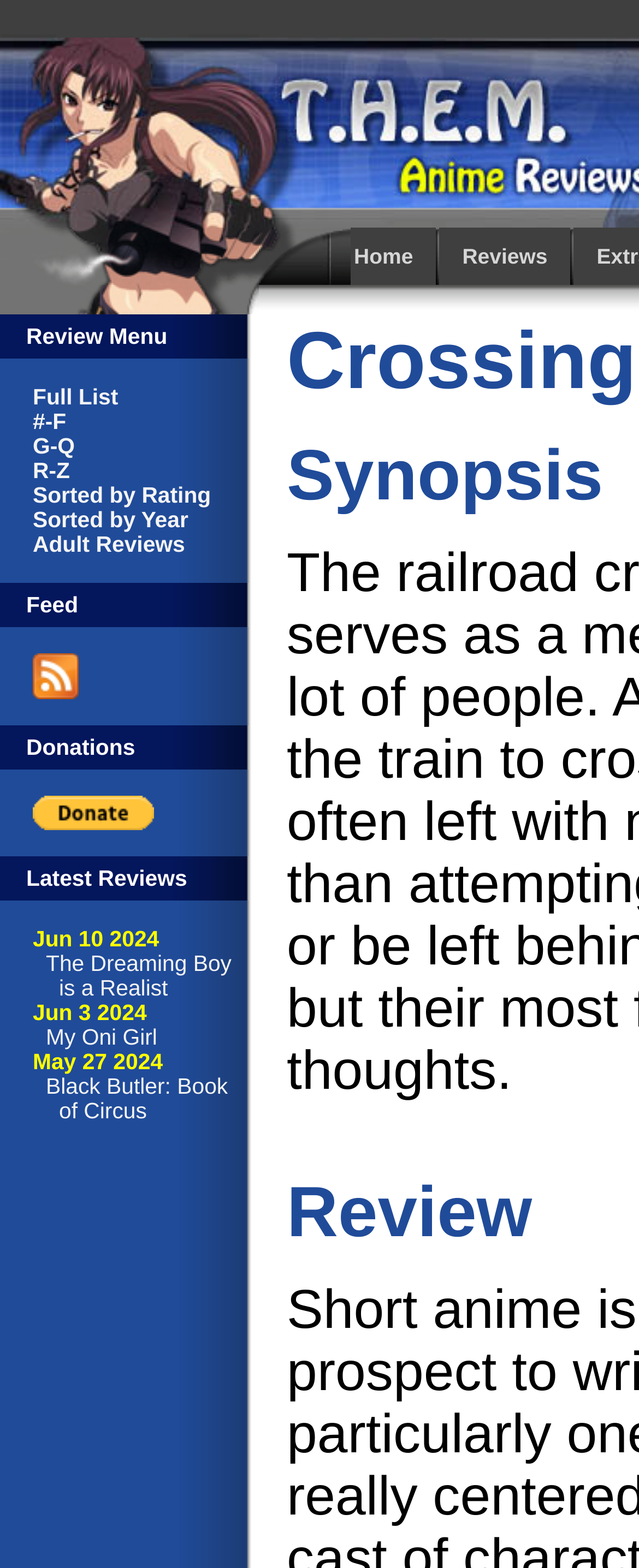Highlight the bounding box coordinates of the element you need to click to perform the following instruction: "Browse Reviews."

[0.688, 0.145, 0.893, 0.182]